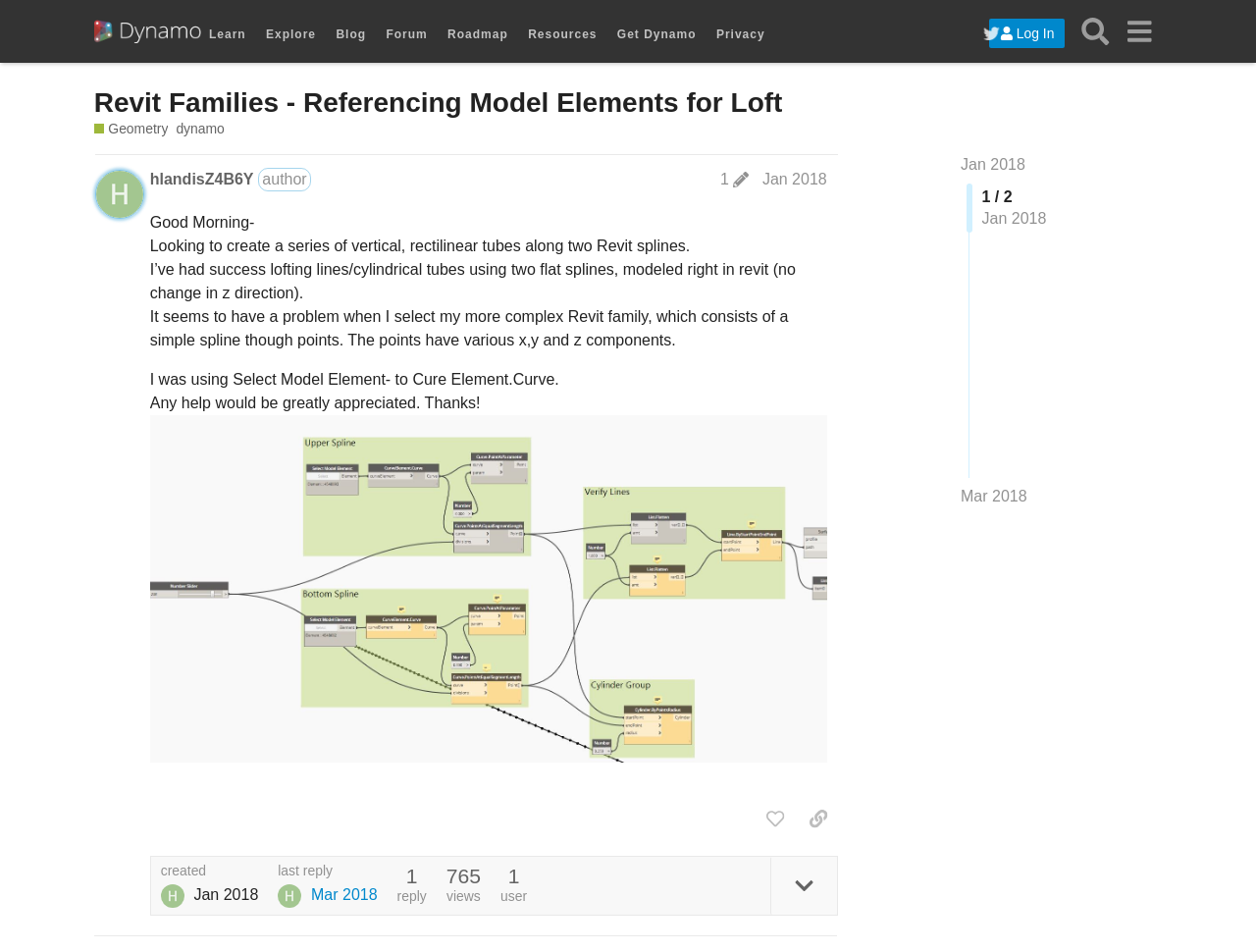Respond with a single word or phrase to the following question:
What is the name of the software being discussed?

Dynamo